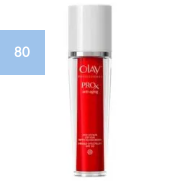Explain the contents of the image with as much detail as possible.

This image showcases the **Olay Pro-X Age Repair Lotion with SPF 30**, a skincare product designed to combat signs of aging. The lotion is presented in a sleek red and white bottle, indicating its anti-aging properties. In the displayed context, it is associated with a rating of **80**, highlighting its approval by dermatological standards. The combination of age repair and sun protection makes it a notable option for consumers looking to maintain youthful skin while safeguarding against UV damage.